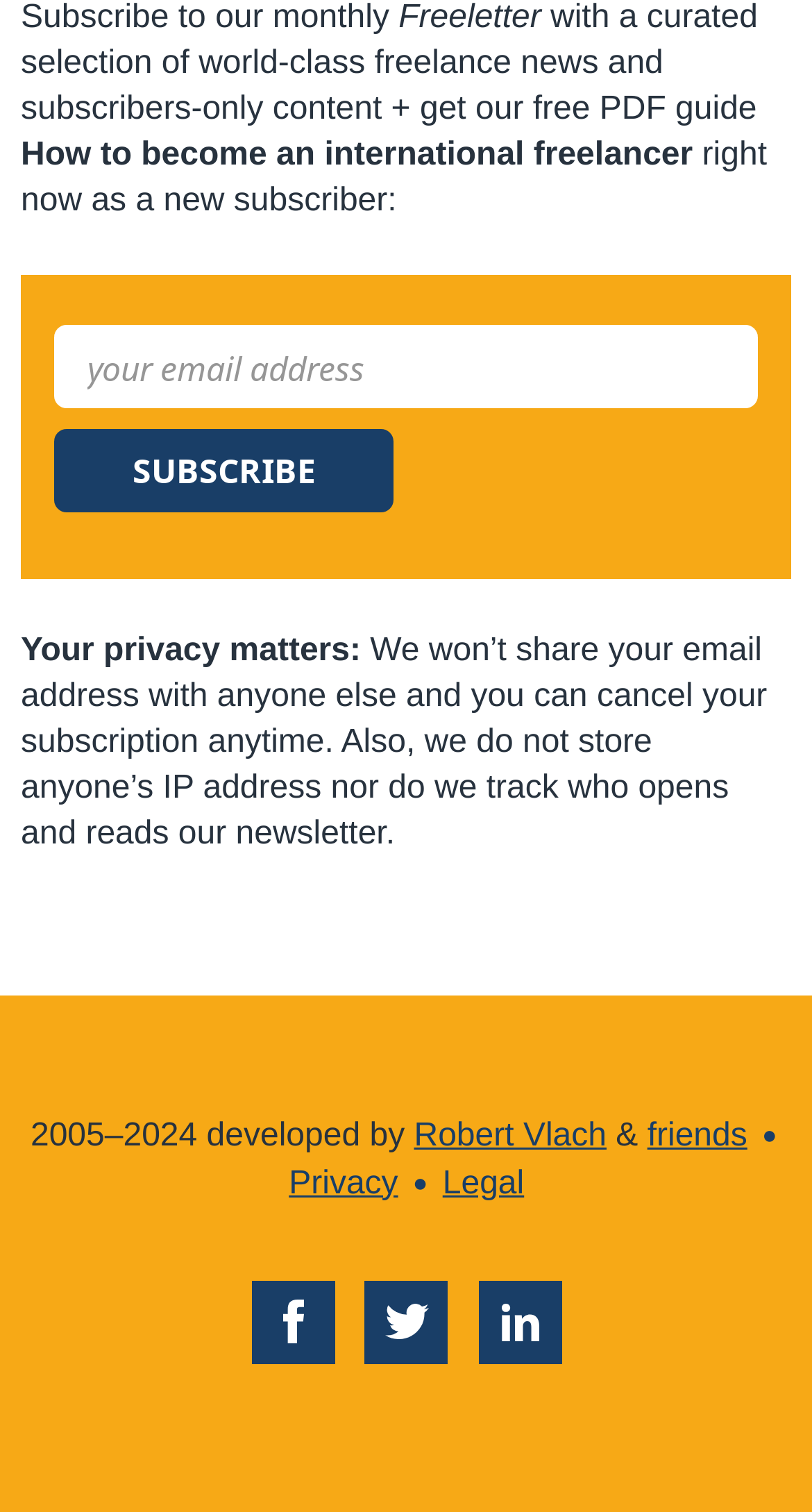What is promised regarding email address sharing?
Utilize the information in the image to give a detailed answer to the question.

The static text 'We won’t share your email address with anyone else...' explicitly states that the email address will not be shared with anyone.